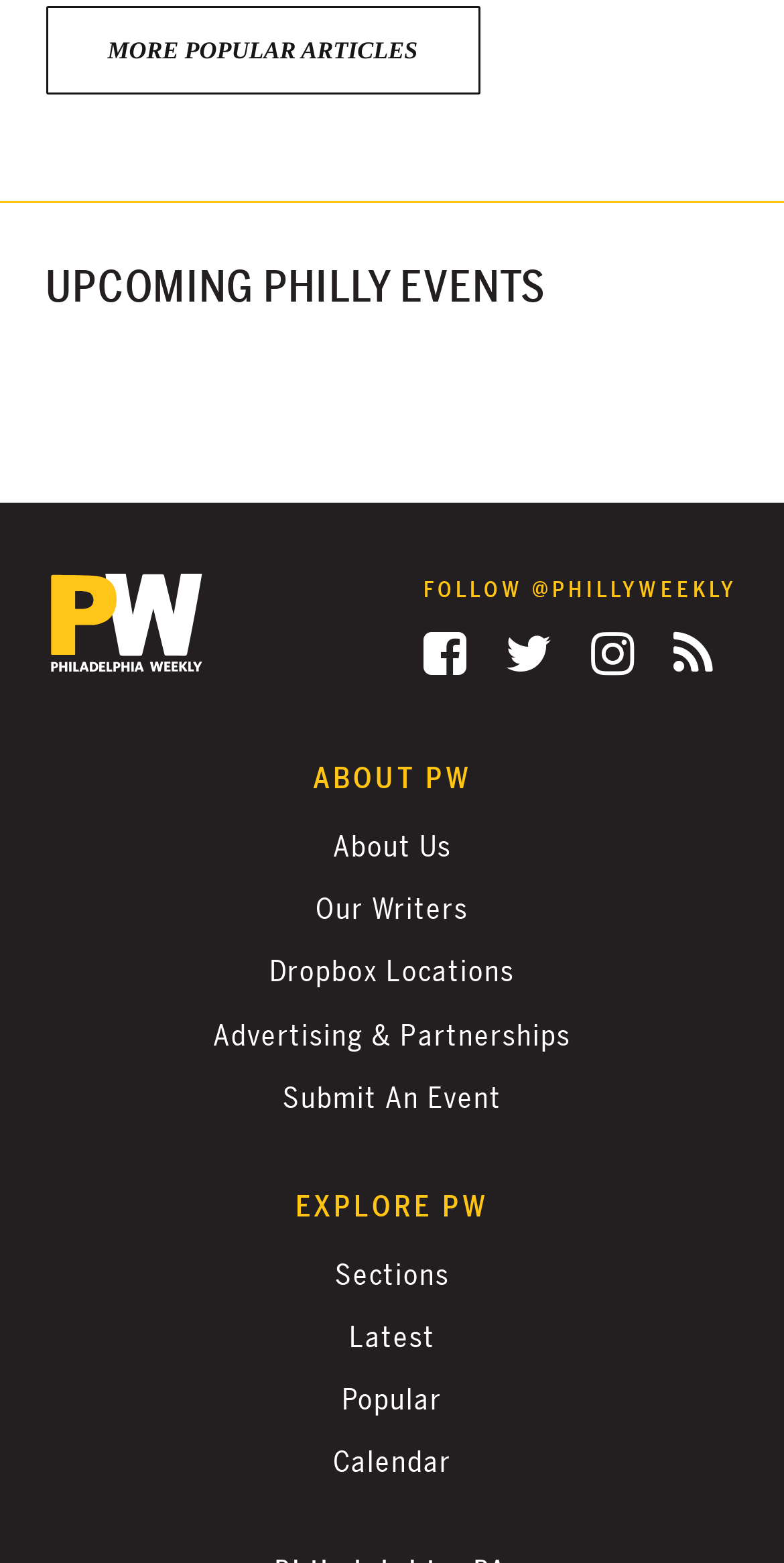Answer this question using a single word or a brief phrase:
How many links are available under 'EXPLORE PW'?

4